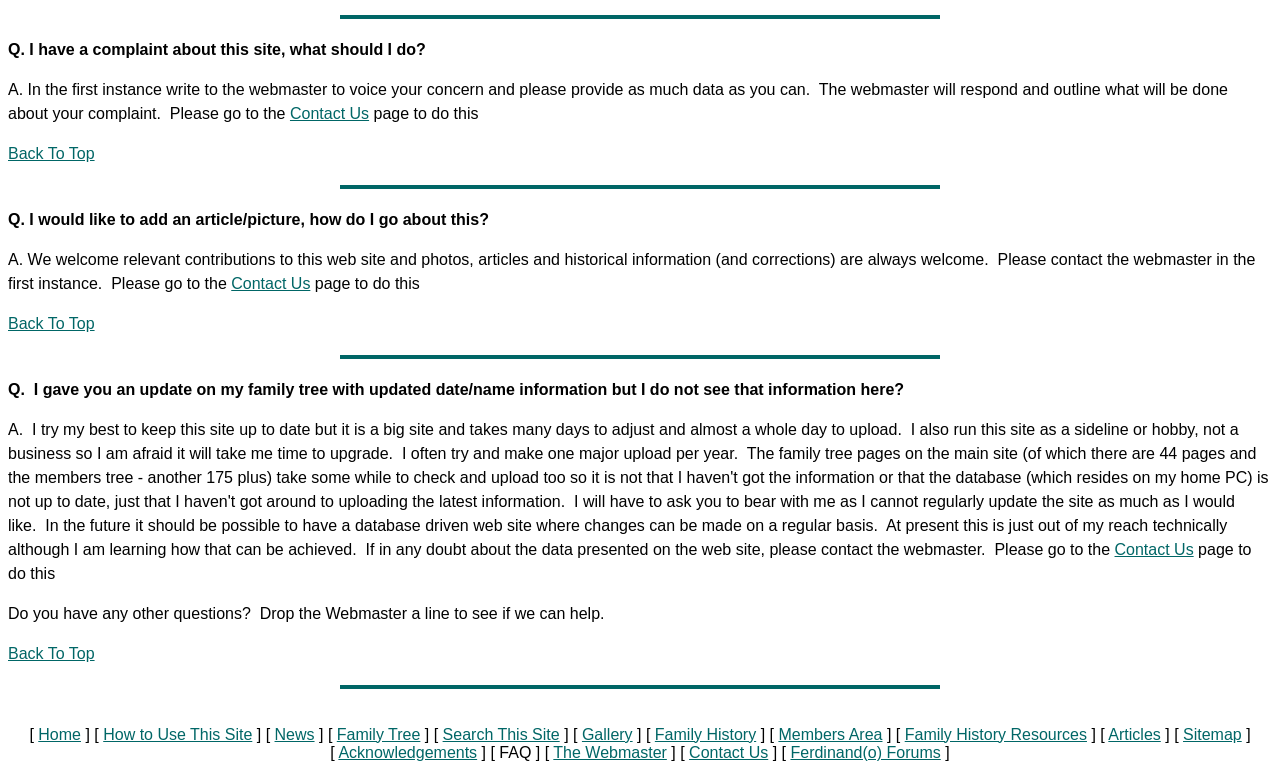Identify the bounding box for the UI element described as: "Back To Top". The coordinates should be four float numbers between 0 and 1, i.e., [left, top, right, bottom].

[0.006, 0.409, 0.074, 0.431]